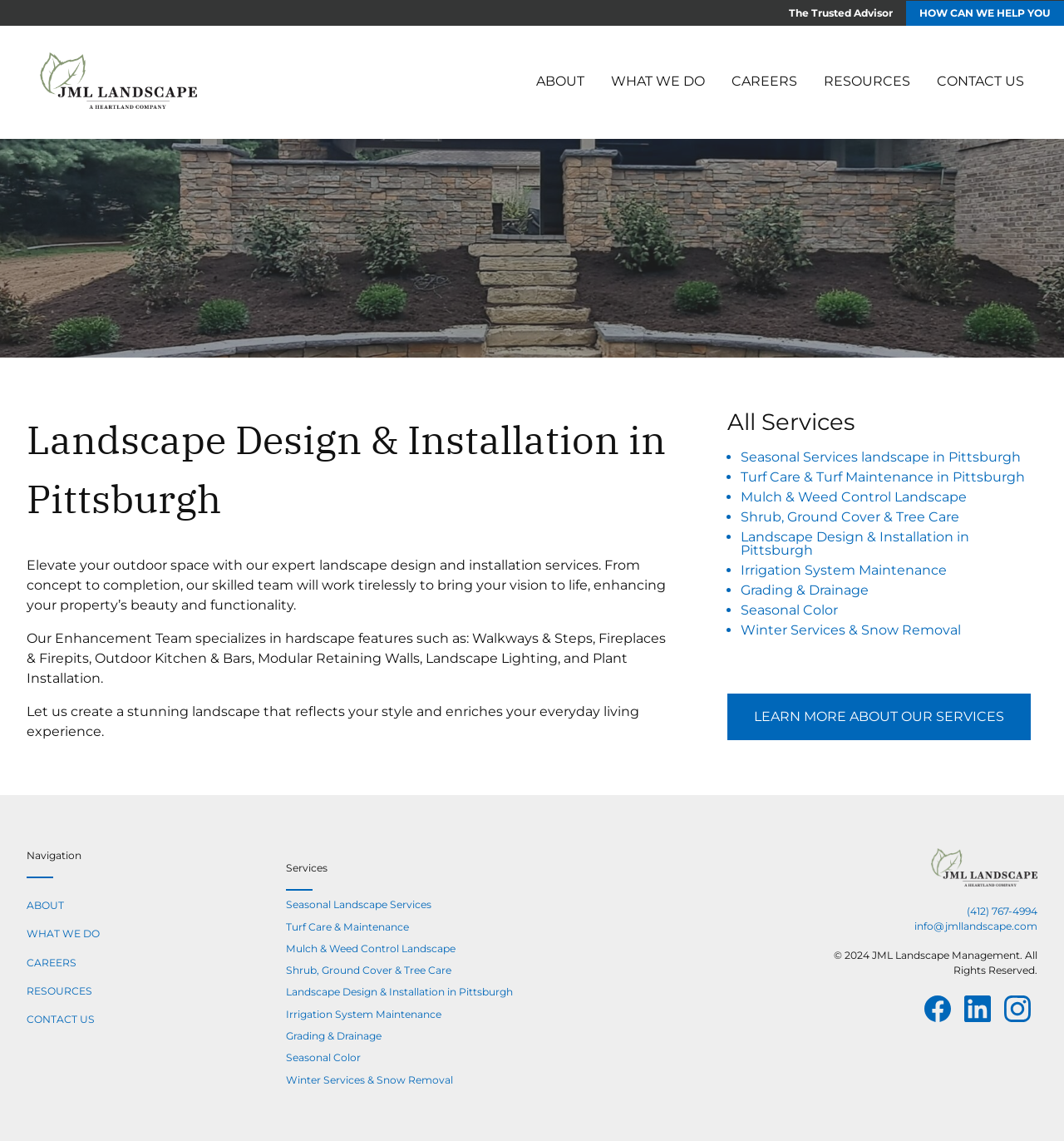Respond to the question below with a single word or phrase: What is the phone number mentioned on the webpage?

(412) 767-4994